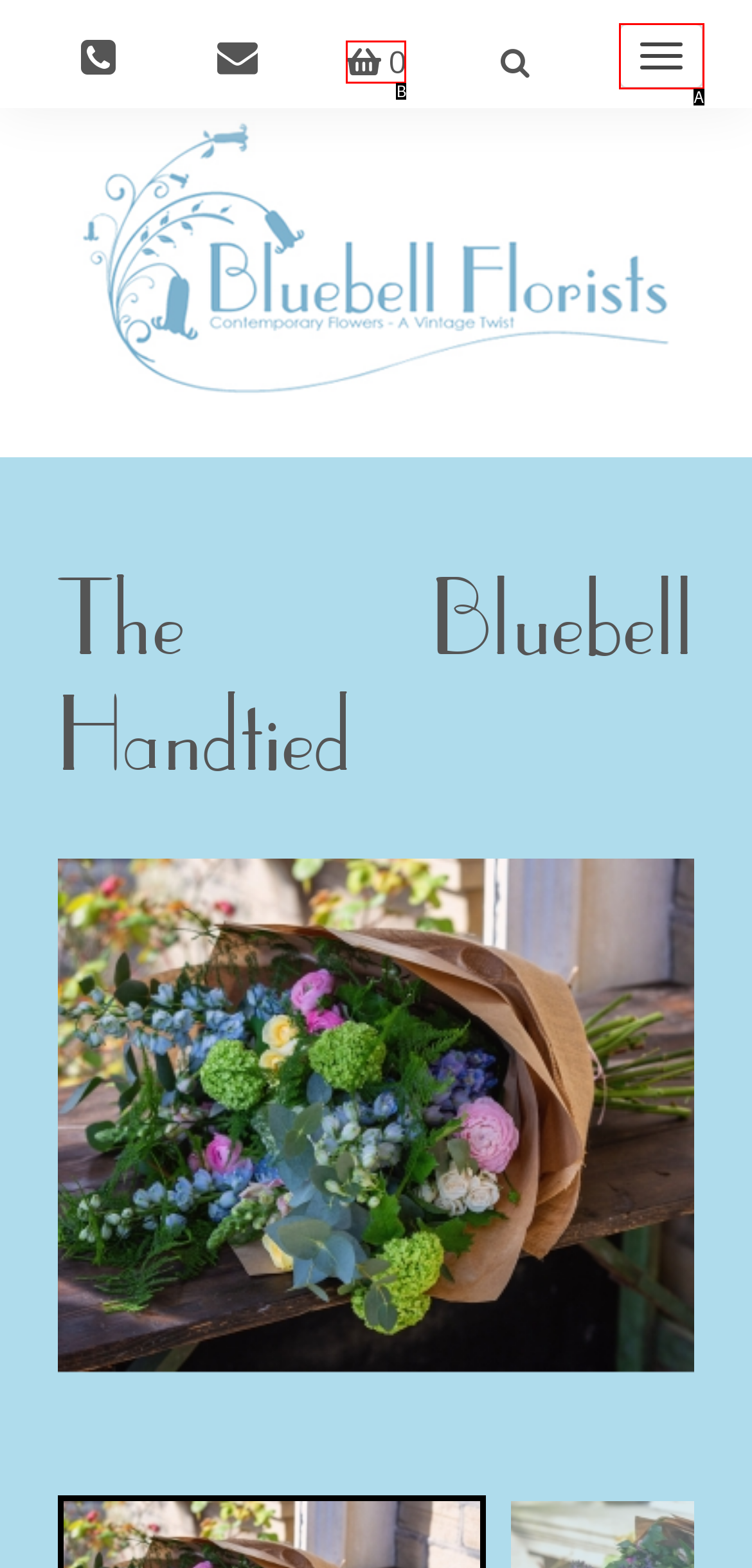Pinpoint the HTML element that fits the description: Toggle navigation
Answer by providing the letter of the correct option.

A